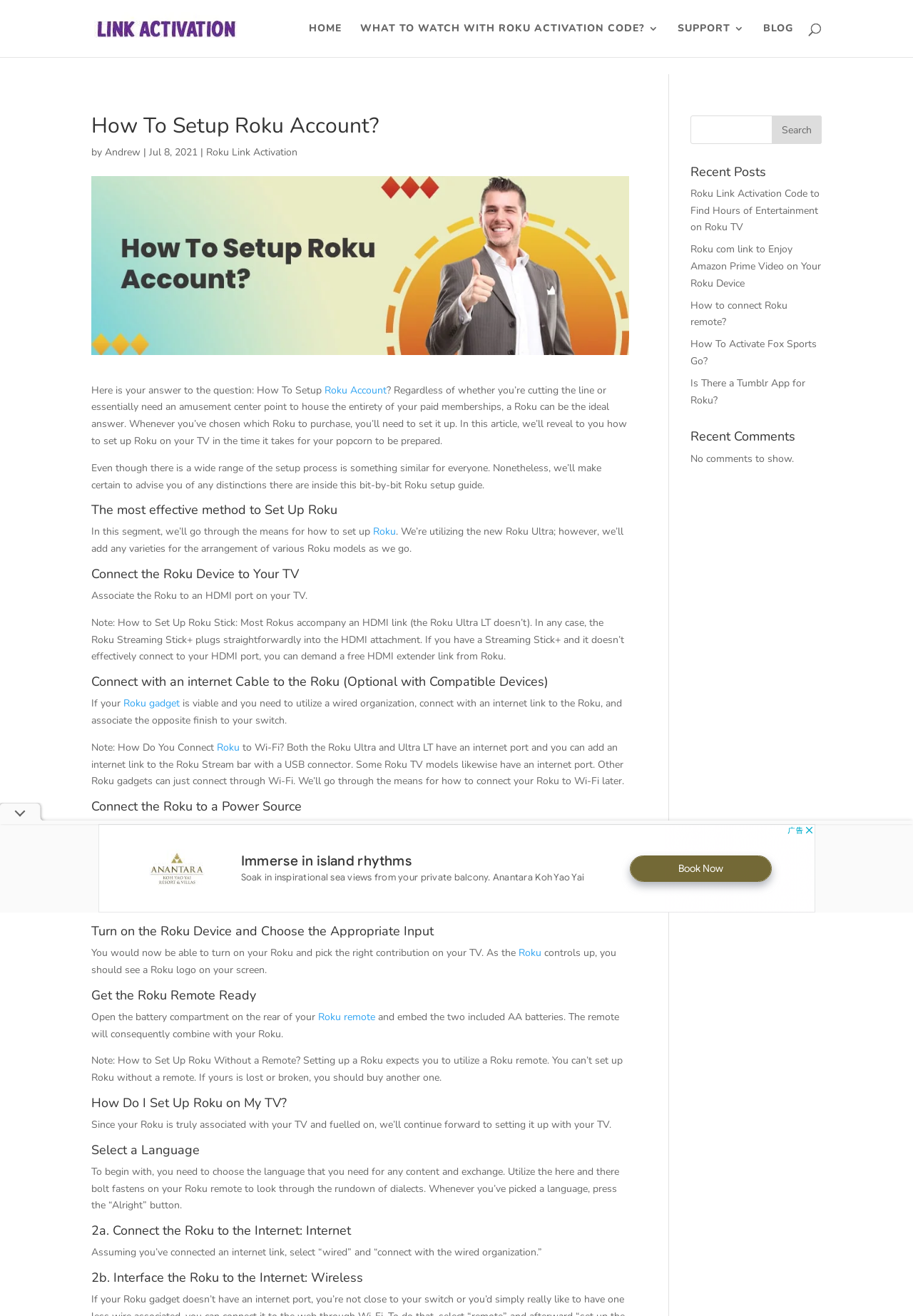Respond to the following question with a brief word or phrase:
How do you connect the Roku remote?

Insert batteries